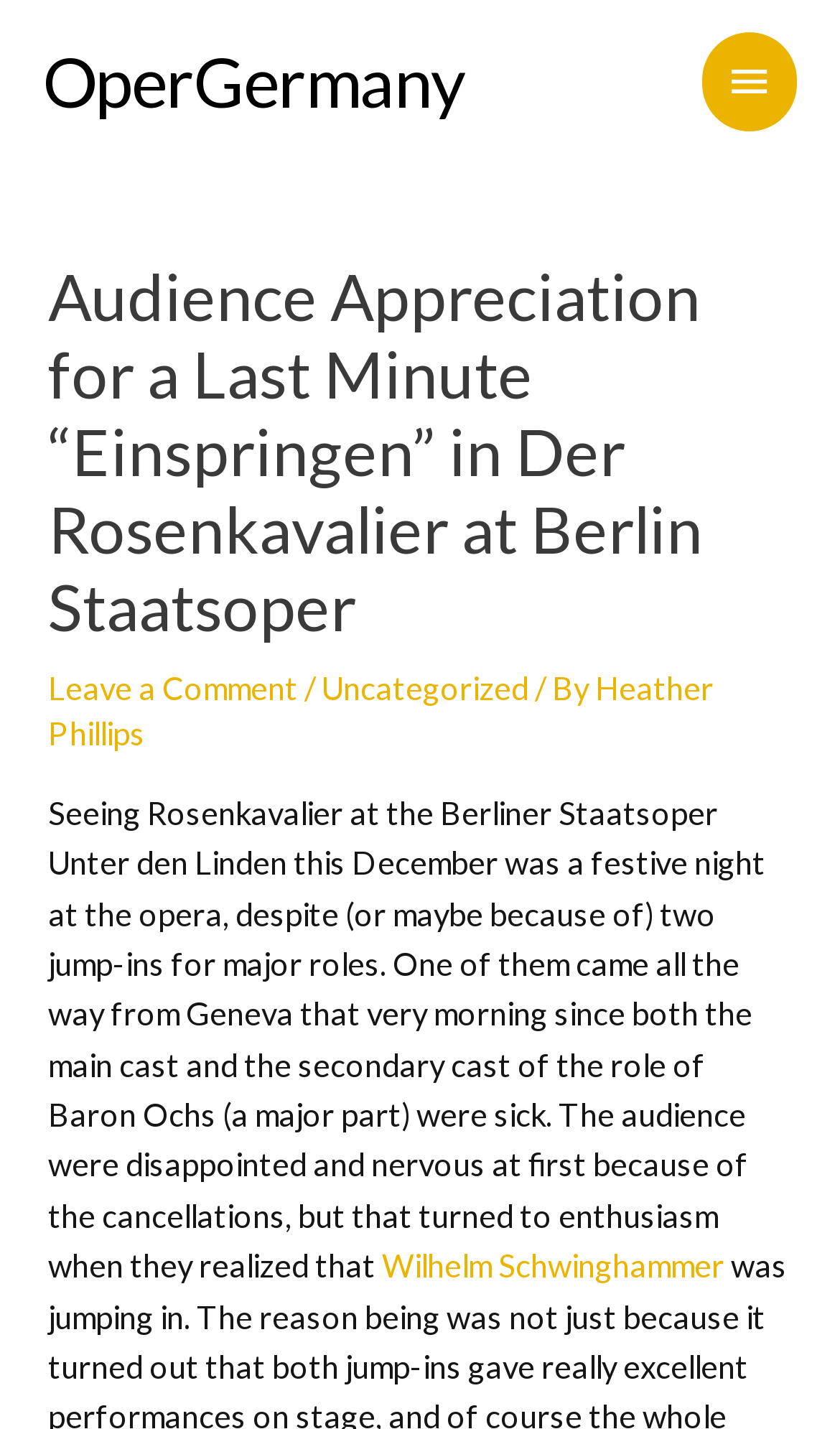Use a single word or phrase to answer this question: 
What is the location of the opera house?

Berliner Staatsoper Unter den Linden